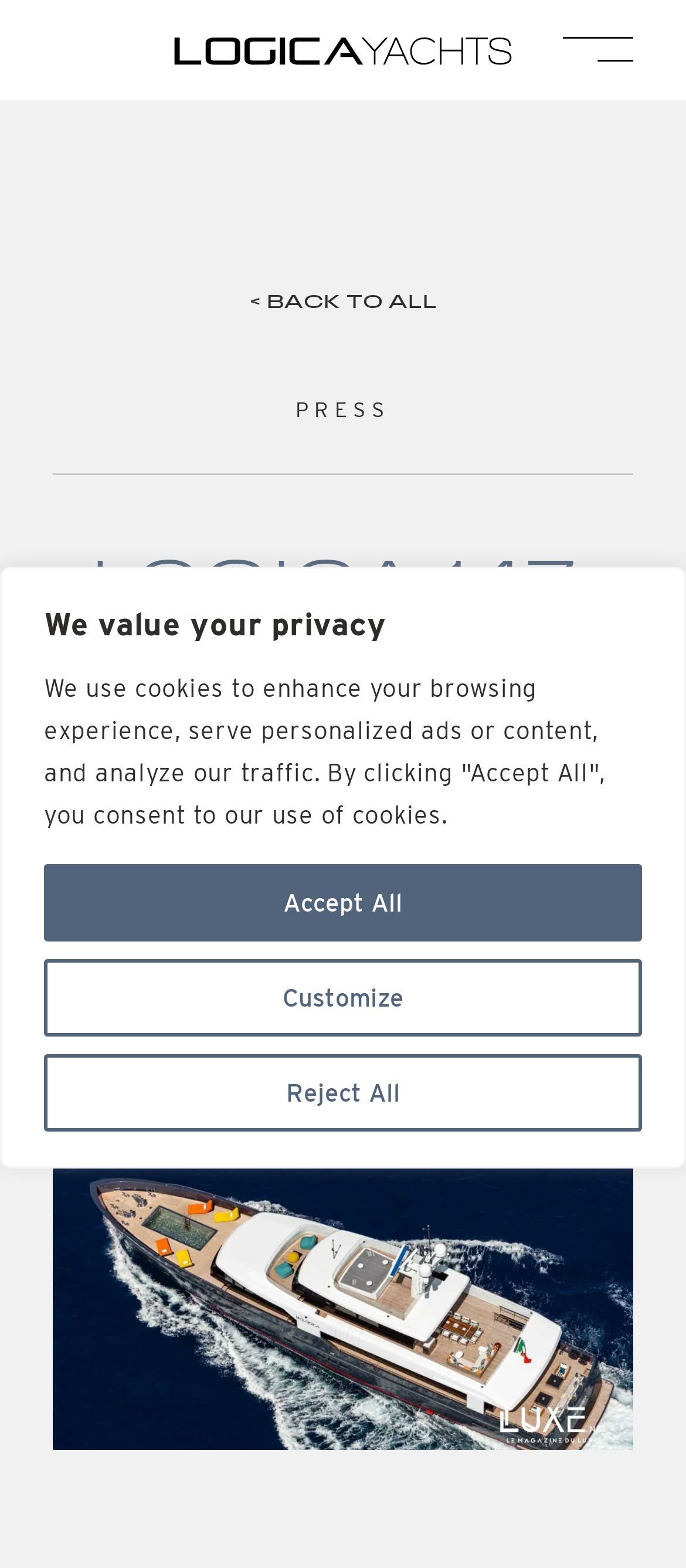Is the link 'logica-yacht-black' located on the right side of the webpage?
Based on the image, give a one-word or short phrase answer.

No